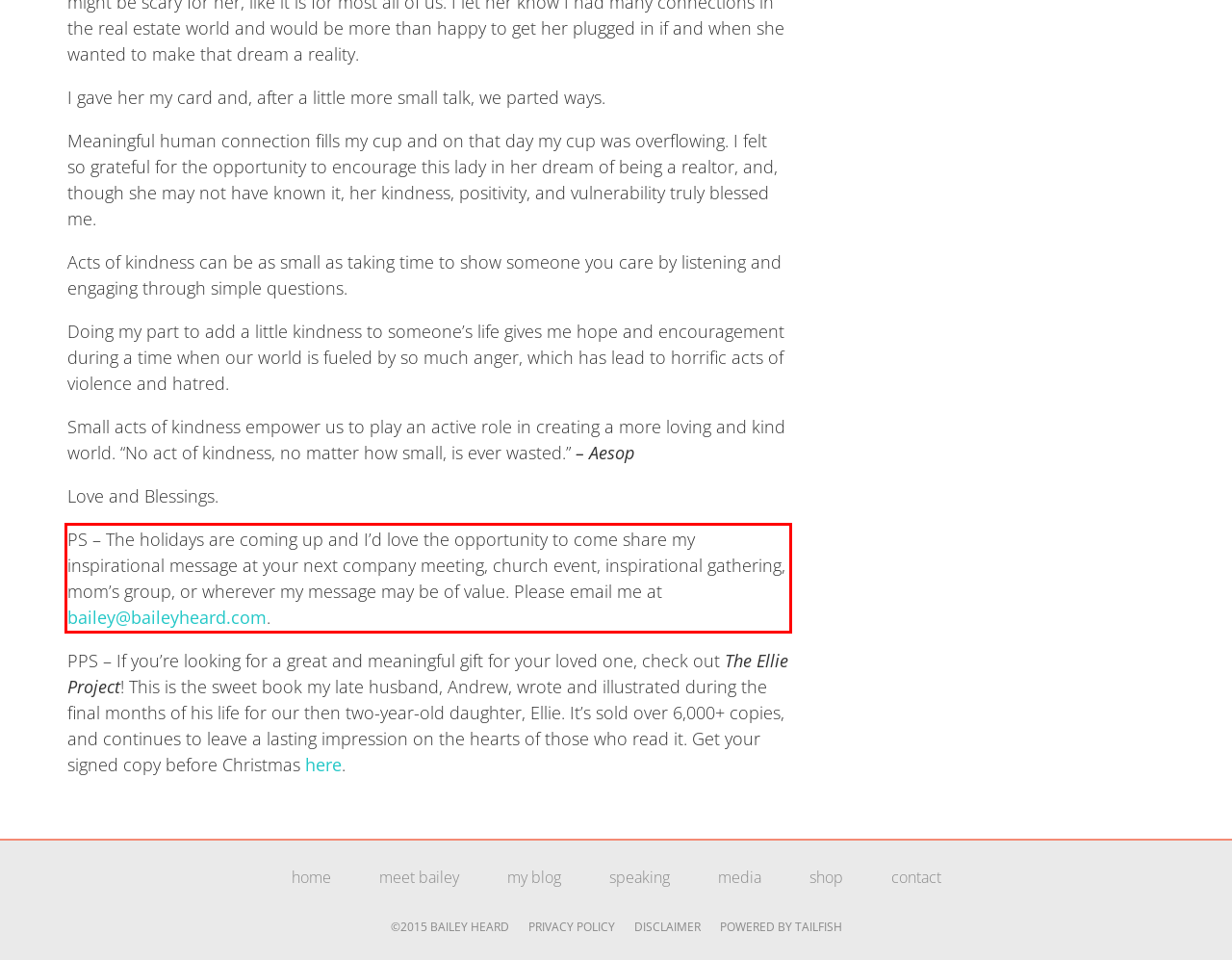Please examine the screenshot of the webpage and read the text present within the red rectangle bounding box.

PS – The holidays are coming up and I’d love the opportunity to come share my inspirational message at your next company meeting, church event, inspirational gathering, mom’s group, or wherever my message may be of value. Please email me at bailey@baileyheard.com.